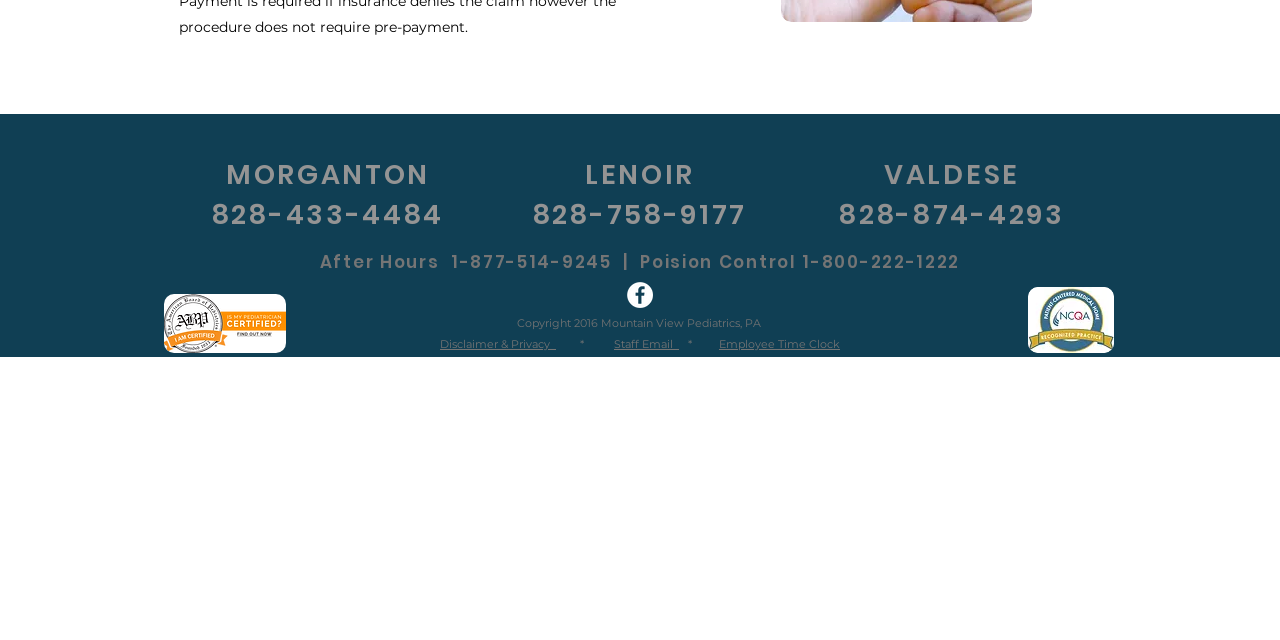Given the element description: "Staff Email", predict the bounding box coordinates of this UI element. The coordinates must be four float numbers between 0 and 1, given as [left, top, right, bottom].

[0.48, 0.527, 0.53, 0.548]